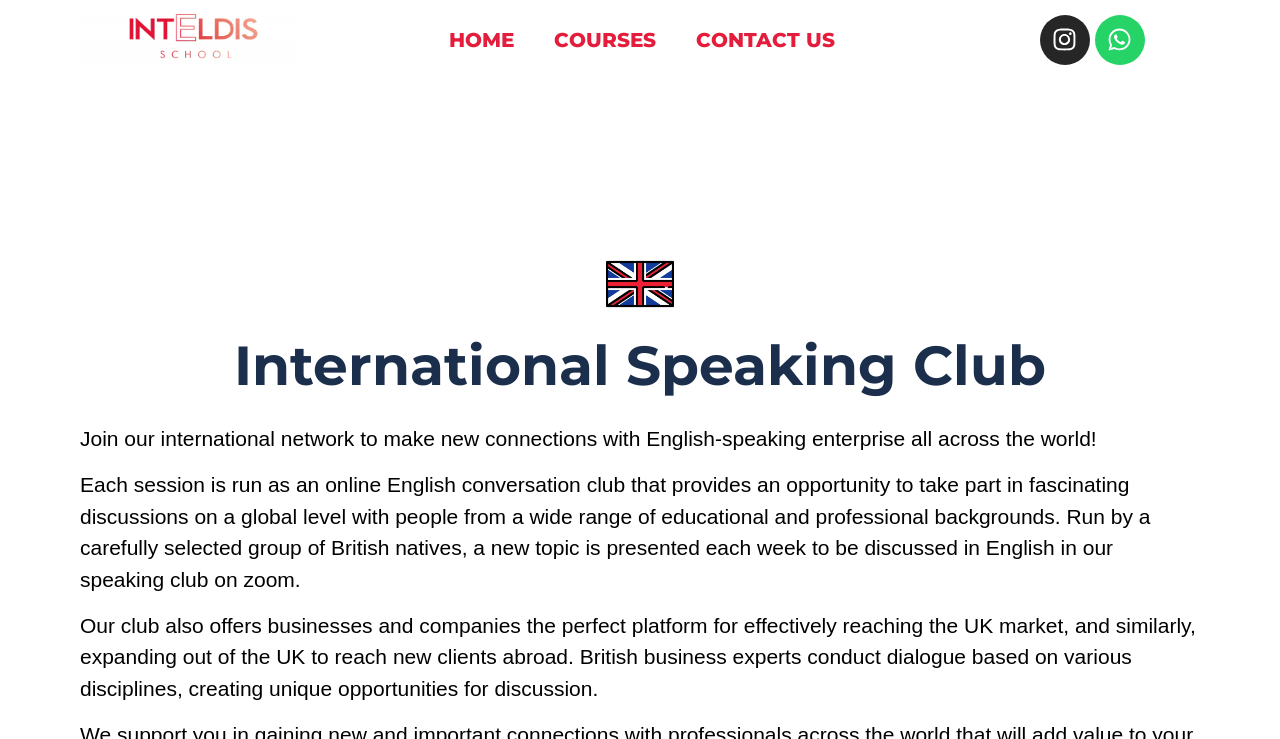Give a one-word or short-phrase answer to the following question: 
How many social media links are present?

3